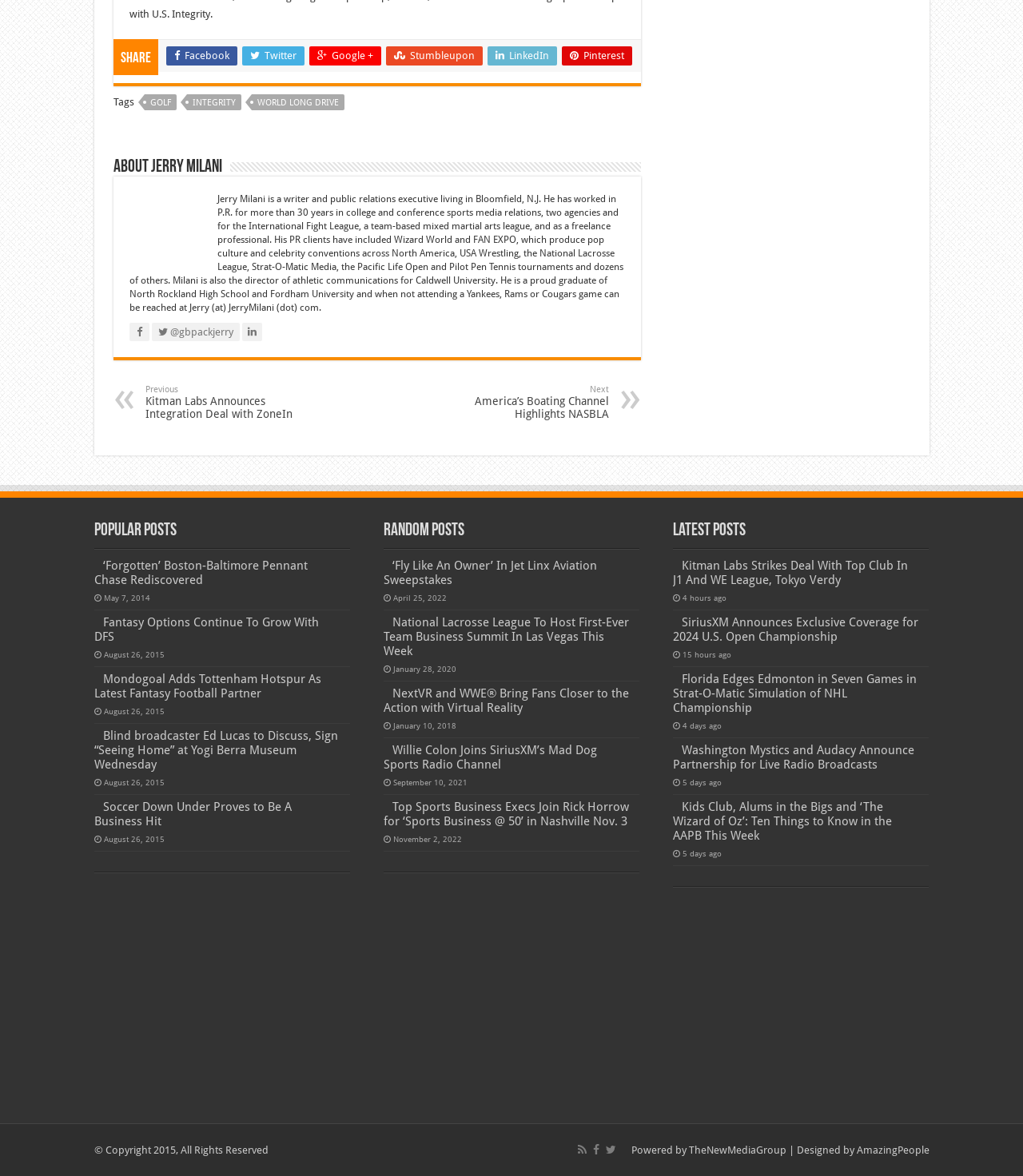Provide the bounding box coordinates, formatted as (top-left x, top-left y, bottom-right x, bottom-right y), with all values being floating point numbers between 0 and 1. Identify the bounding box of the UI element that matches the description: world long drive

[0.246, 0.08, 0.336, 0.094]